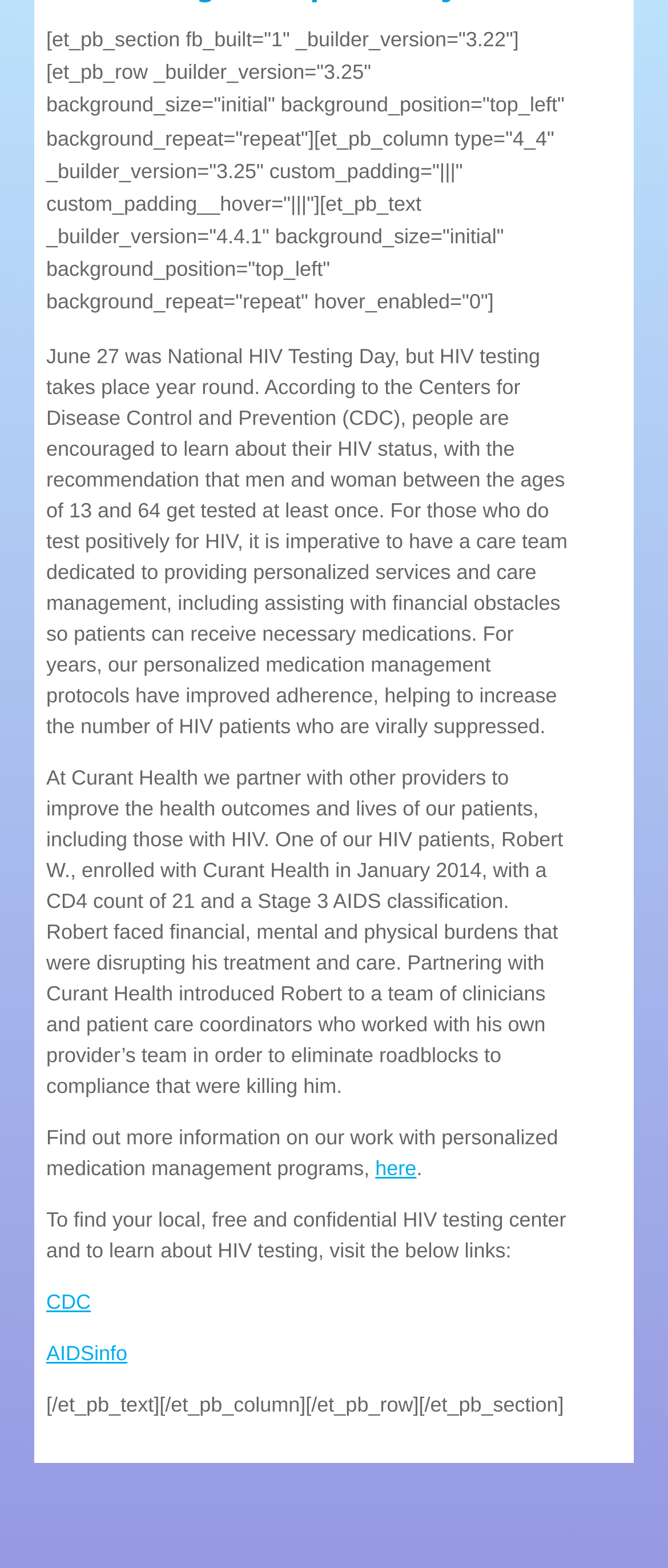Using the format (top-left x, top-left y, bottom-right x, bottom-right y), and given the element description, identify the bounding box coordinates within the screenshot: here

[0.562, 0.737, 0.623, 0.752]